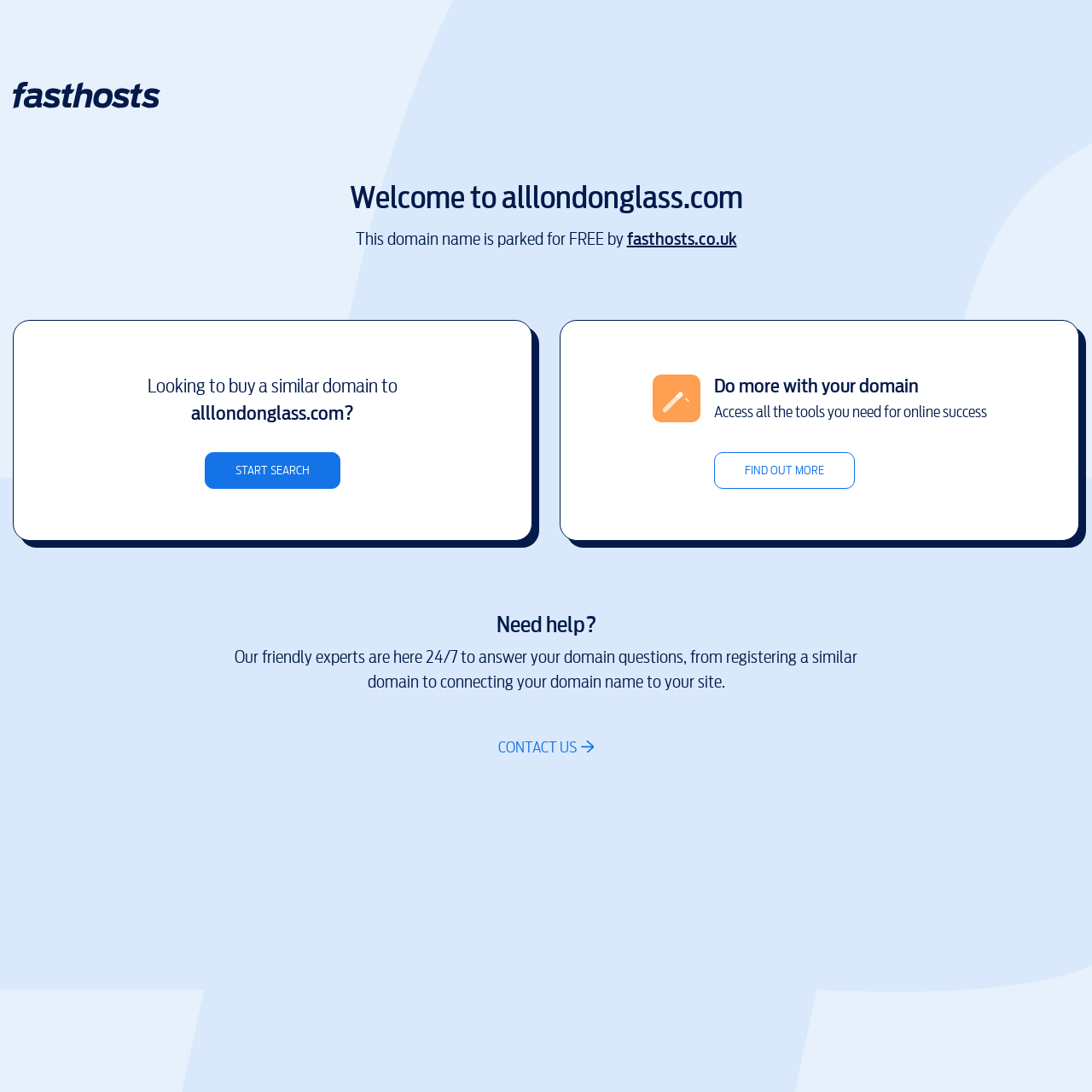What is the purpose of the domain name alllondonglass.com?
Look at the image and answer with only one word or phrase.

Parked for free